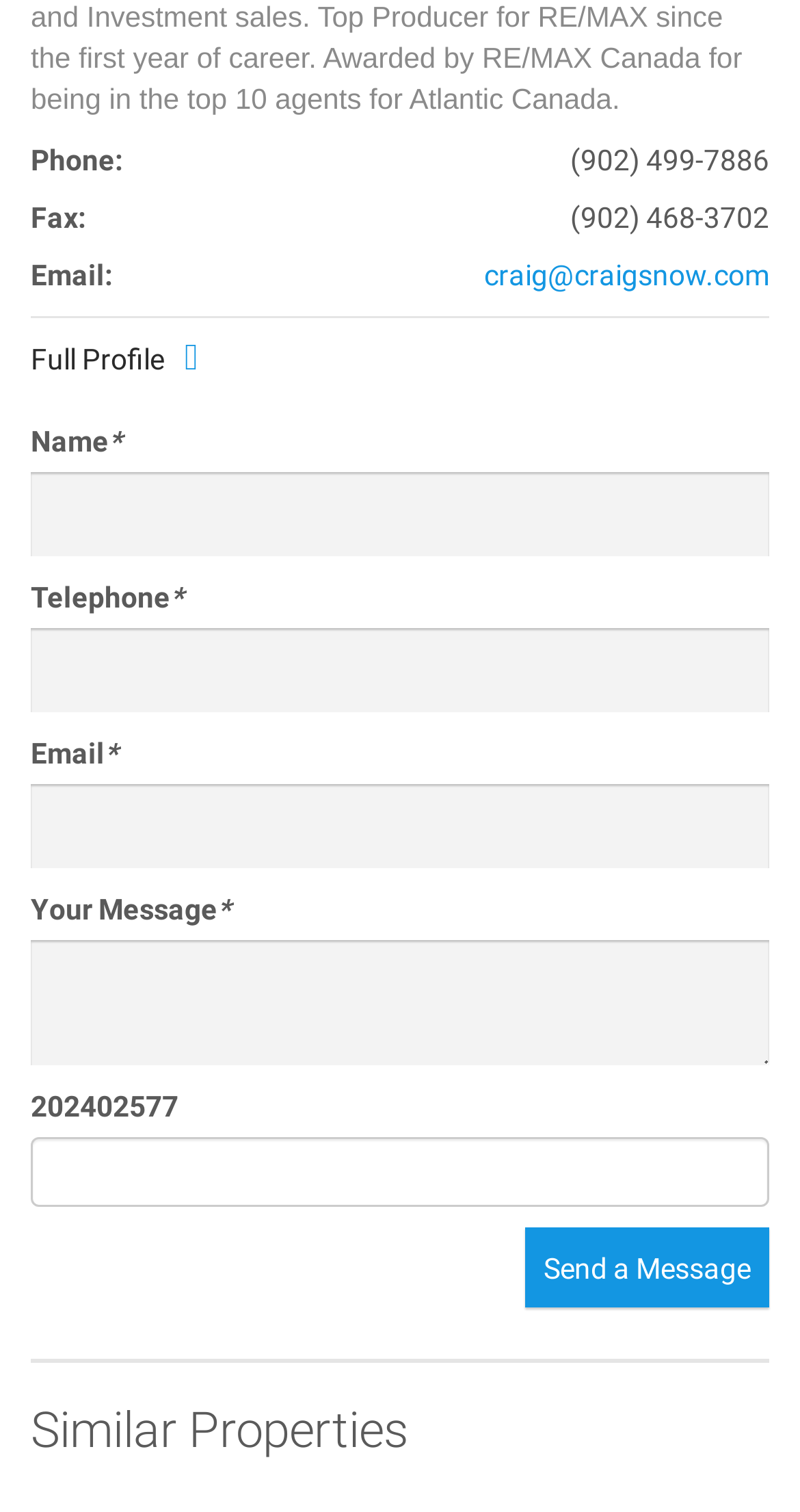Respond to the following question using a concise word or phrase: 
What is the purpose of the button at the bottom?

Send a Message